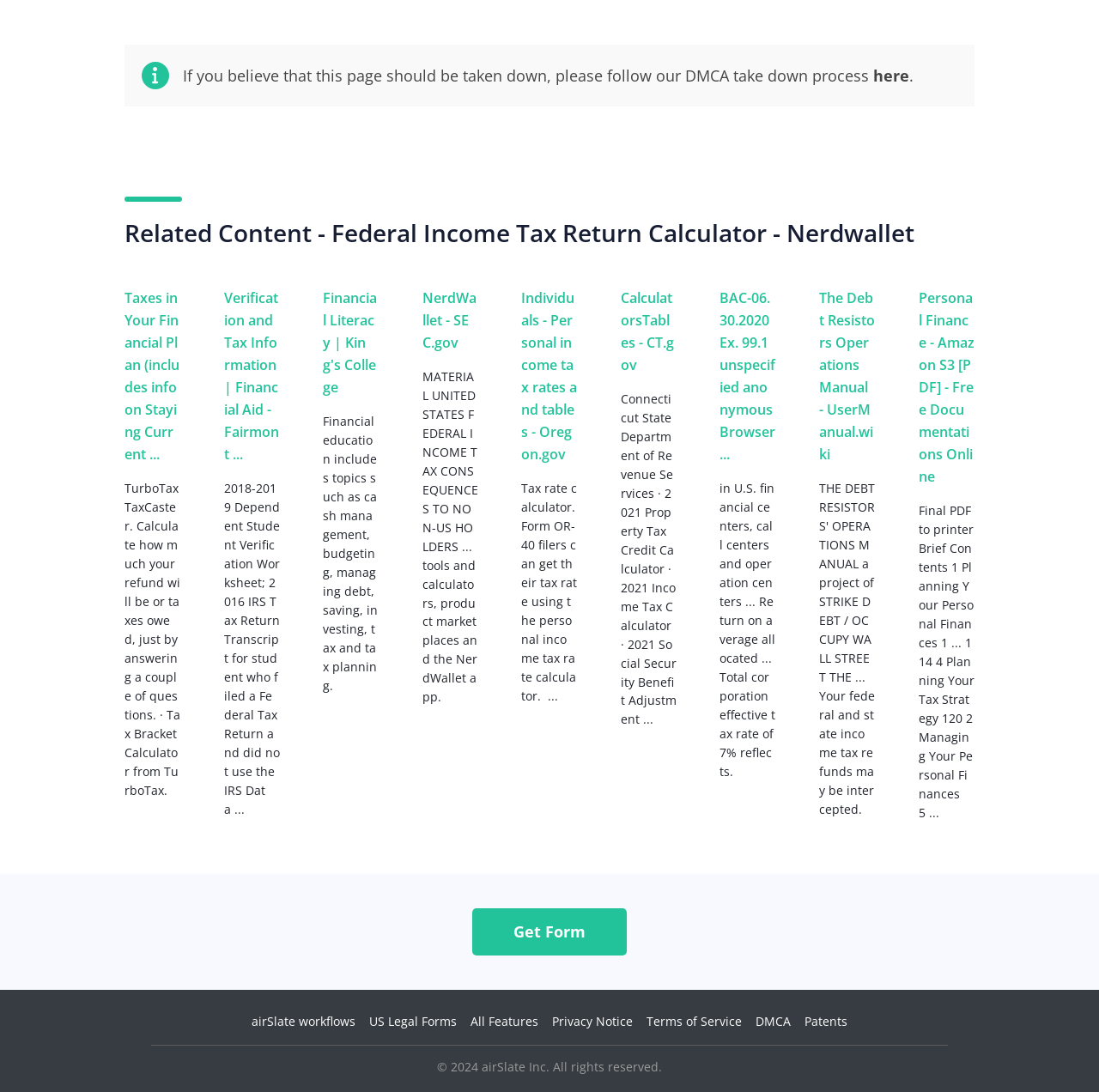Provide the bounding box coordinates in the format (top-left x, top-left y, bottom-right x, bottom-right y). All values are floating point numbers between 0 and 1. Determine the bounding box coordinate of the UI element described as: US Legal Forms

[0.336, 0.928, 0.416, 0.943]